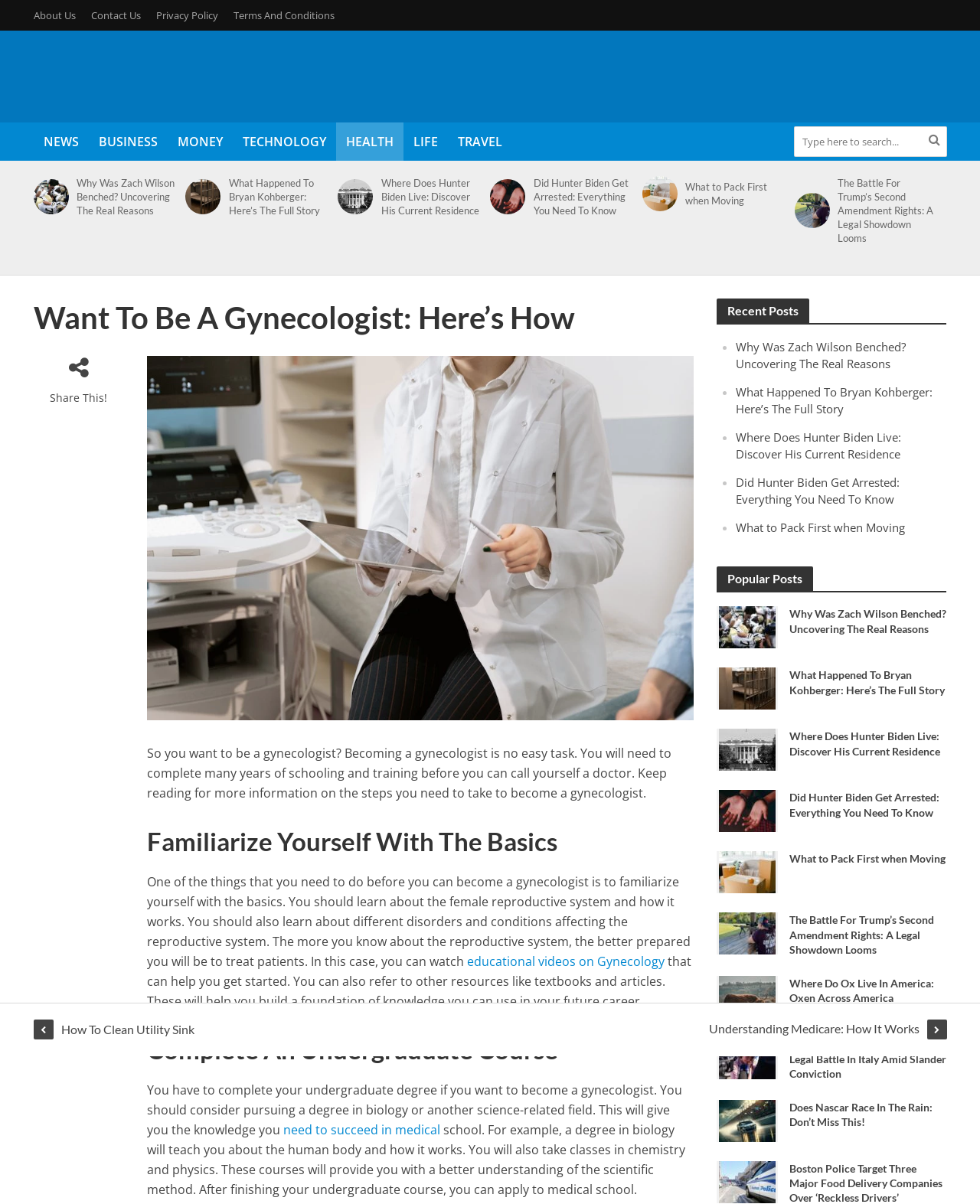What degree should one pursue to become a gynecologist?
Can you give a detailed and elaborate answer to the question?

To become a gynecologist, one should pursue a degree in biology or another science-related field, which will provide the necessary knowledge to succeed in medical school.